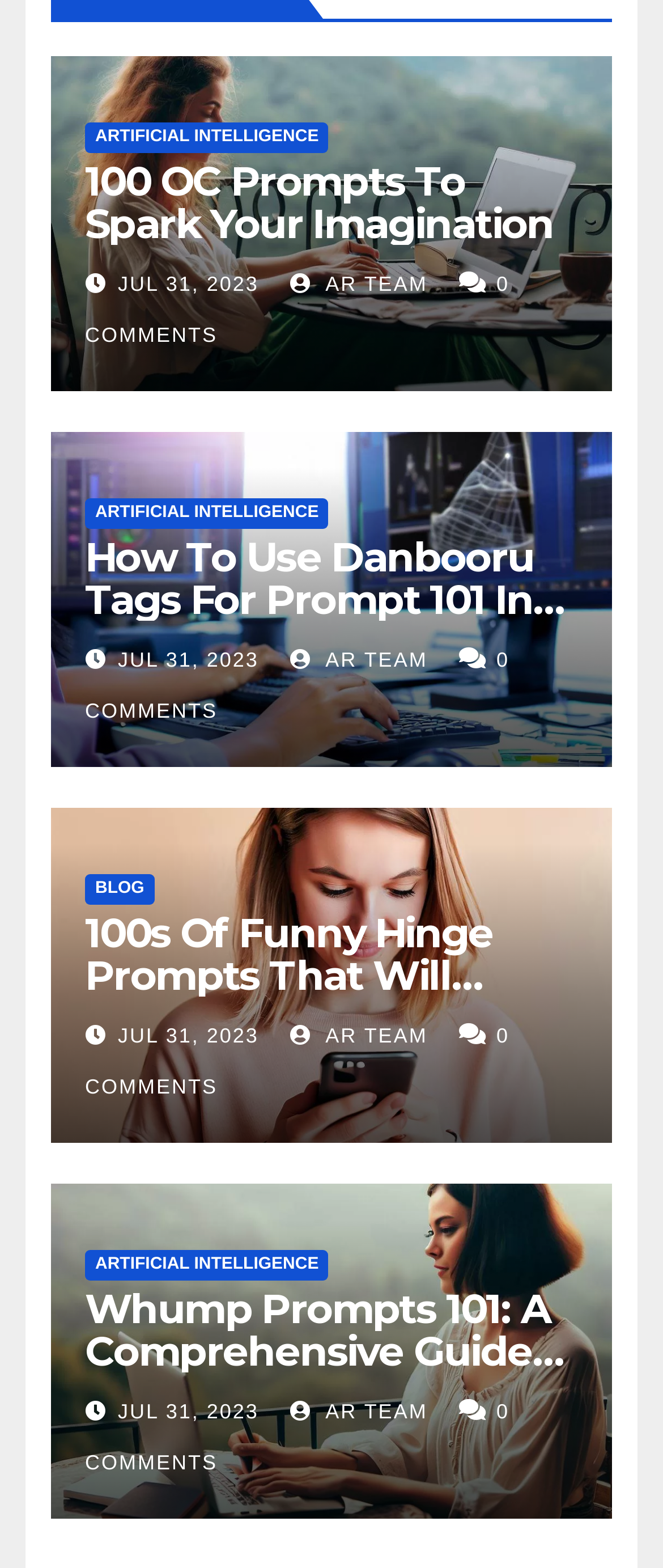Give a one-word or phrase response to the following question: What is the category of the first article?

ARTIFICIAL INTELLIGENCE